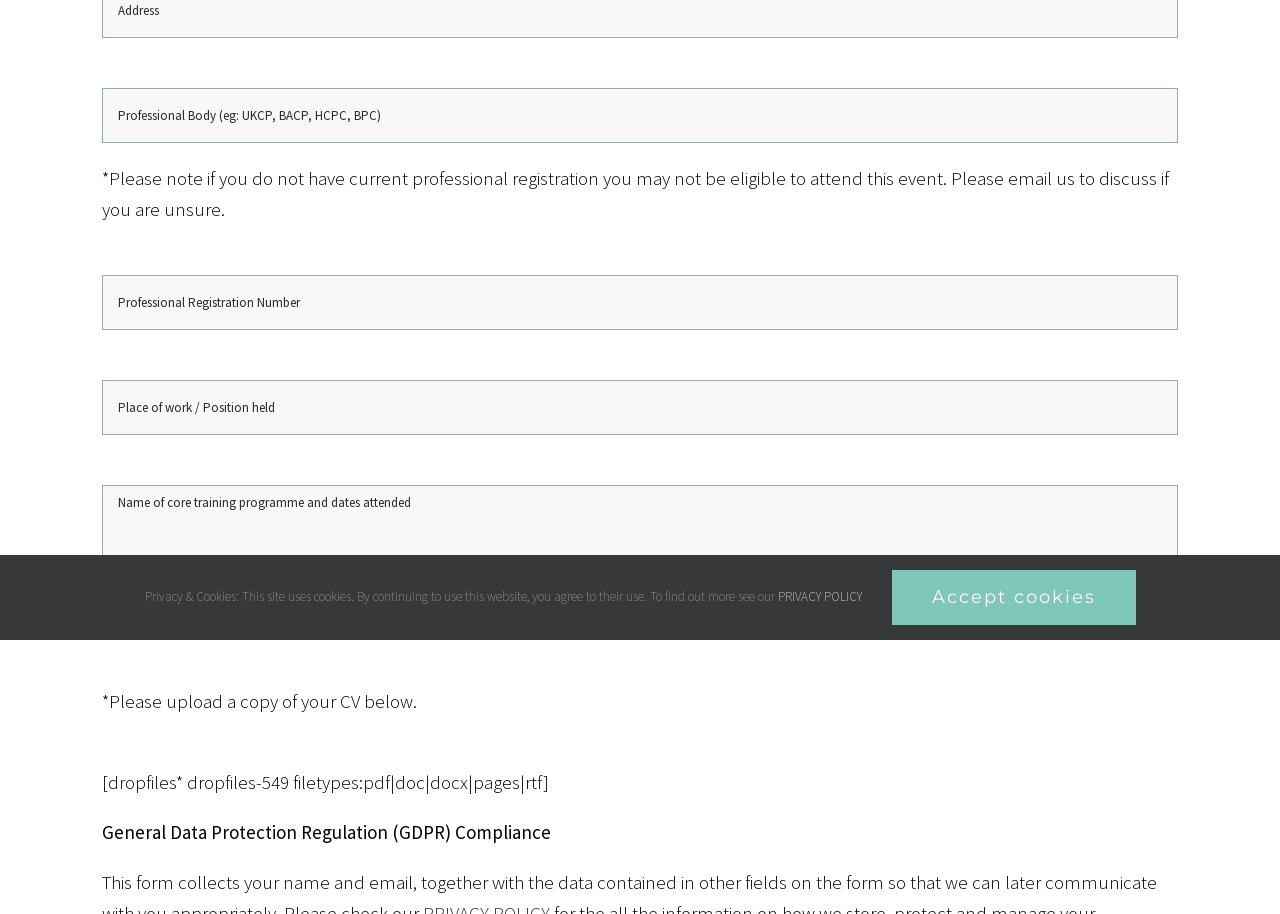Provide the bounding box coordinates of the HTML element this sentence describes: "Accept cookies".

[0.696, 0.624, 0.887, 0.684]